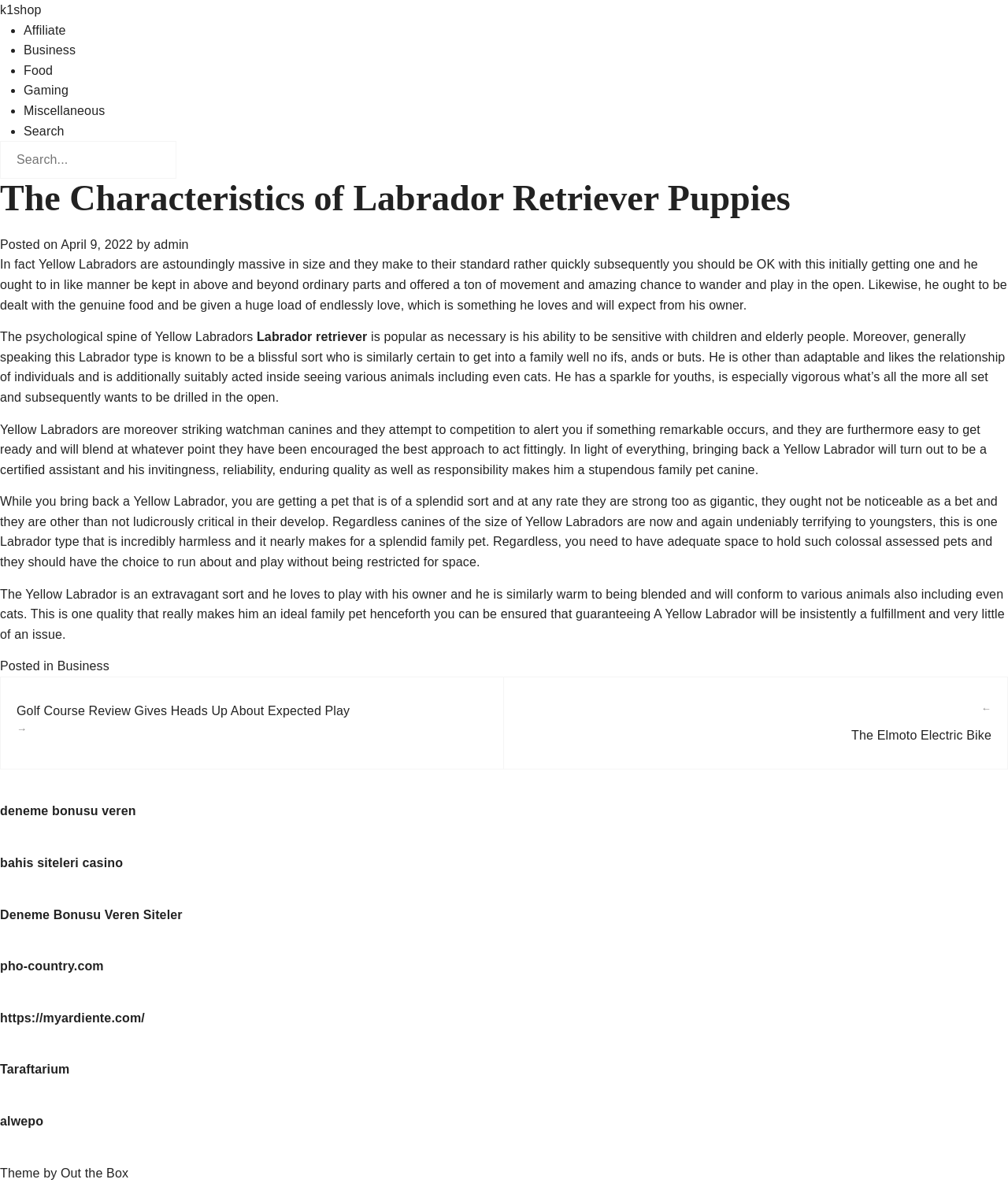Could you determine the bounding box coordinates of the clickable element to complete the instruction: "Check the Deneme Bonusu Veren Siteler link"? Provide the coordinates as four float numbers between 0 and 1, i.e., [left, top, right, bottom].

[0.0, 0.767, 0.181, 0.779]